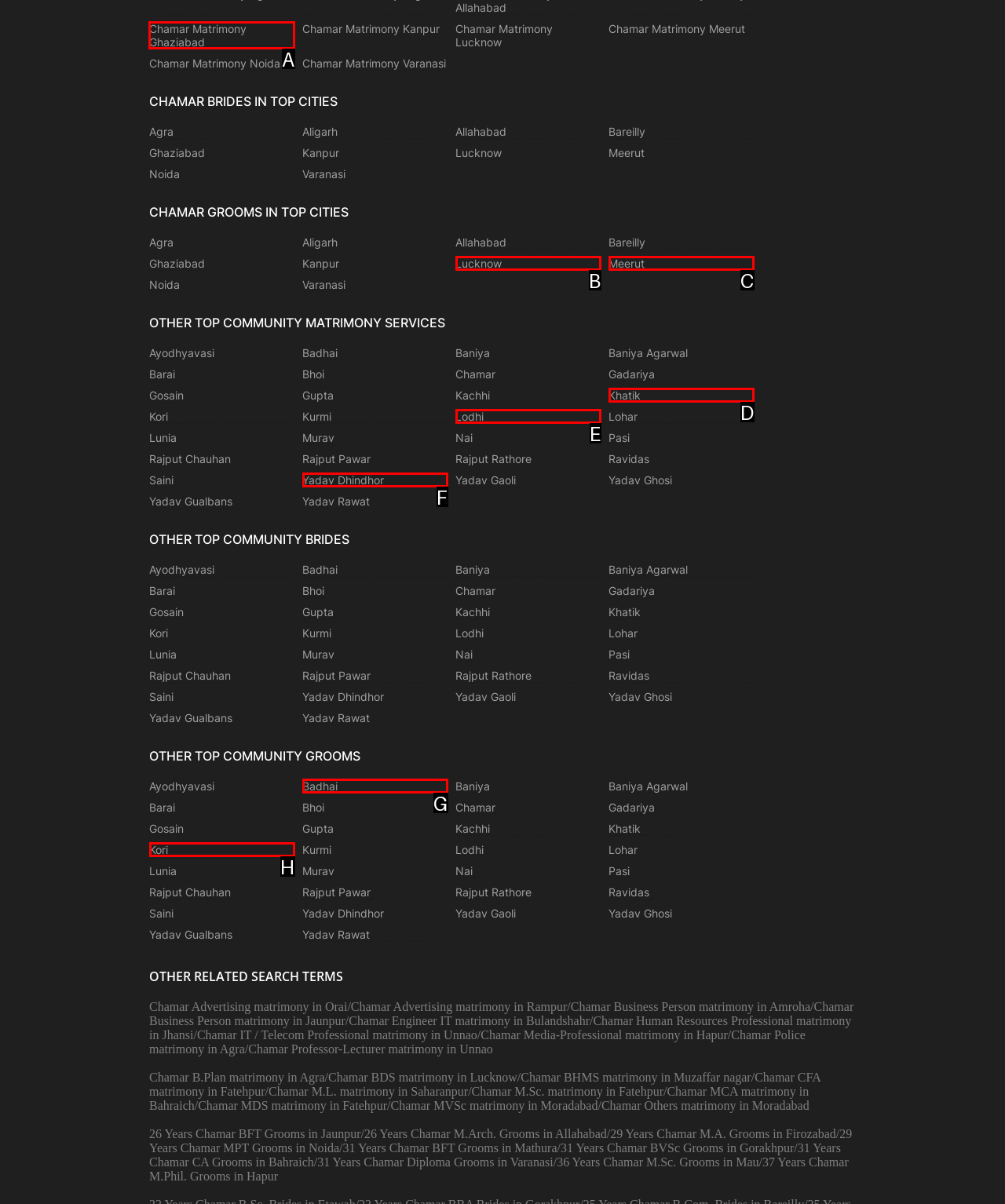Point out the correct UI element to click to carry out this instruction: Click Chamar Matrimony Ghaziabad
Answer with the letter of the chosen option from the provided choices directly.

A